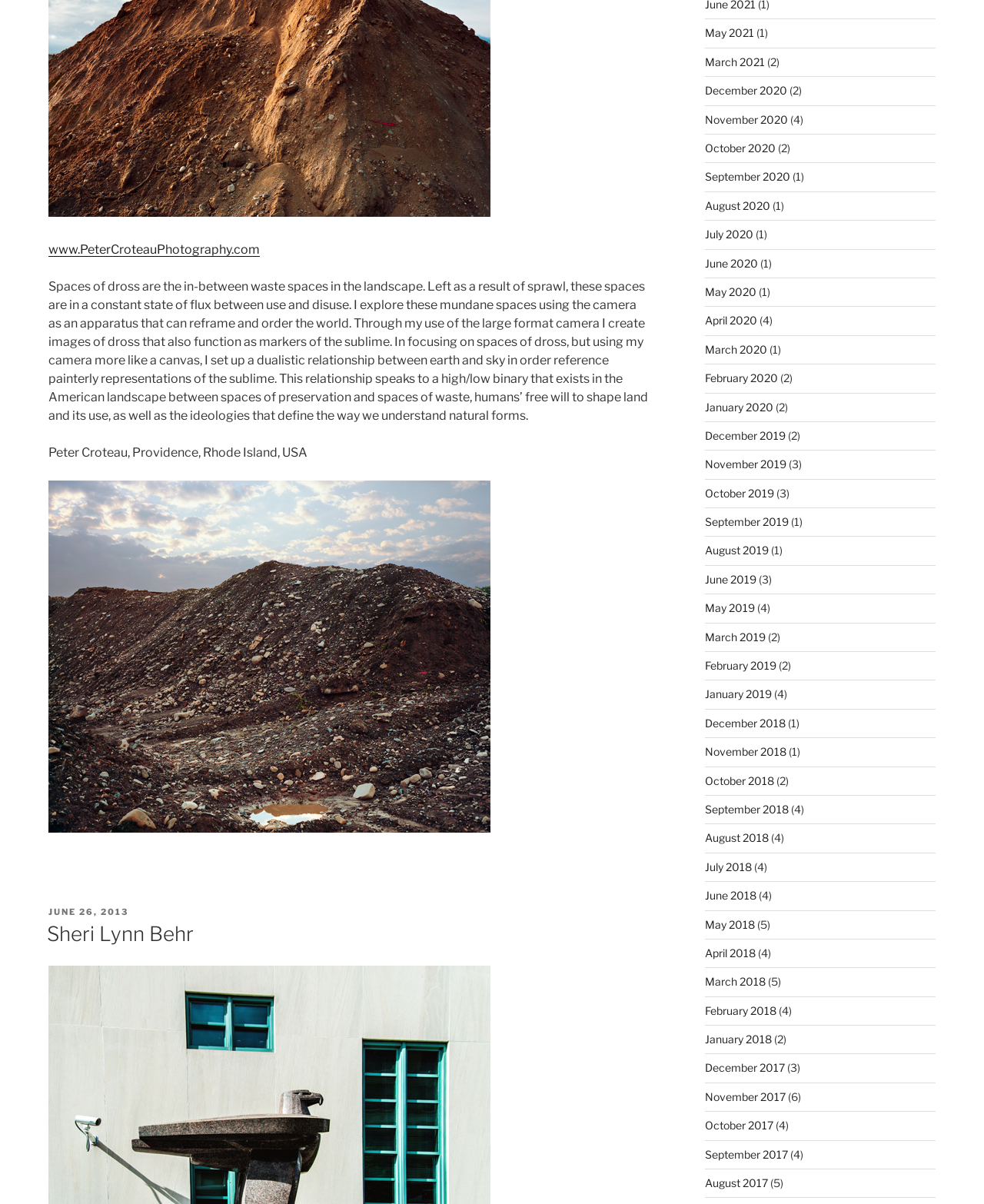Bounding box coordinates are given in the format (top-left x, top-left y, bottom-right x, bottom-right y). All values should be floating point numbers between 0 and 1. Provide the bounding box coordinate for the UI element described as: Sheri Lynn Behr

[0.048, 0.766, 0.197, 0.786]